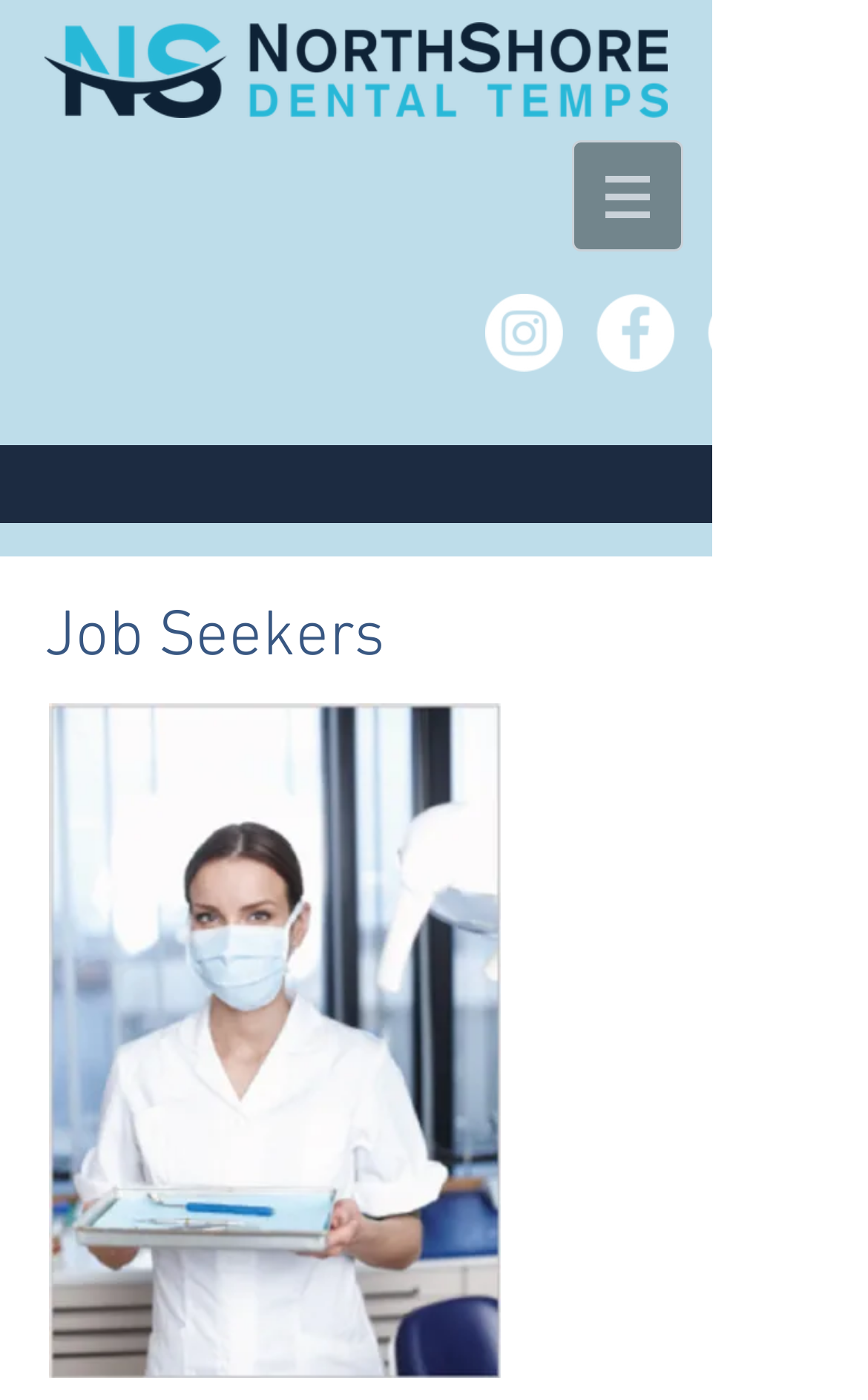Analyze the image and answer the question with as much detail as possible: 
How many social media links are there?

I counted the number of link elements under the 'Social Bar' list, which are 'Instagram', 'Facebook - White Circle', and 'LinkedIn - White Circle', totaling 3 social media links.